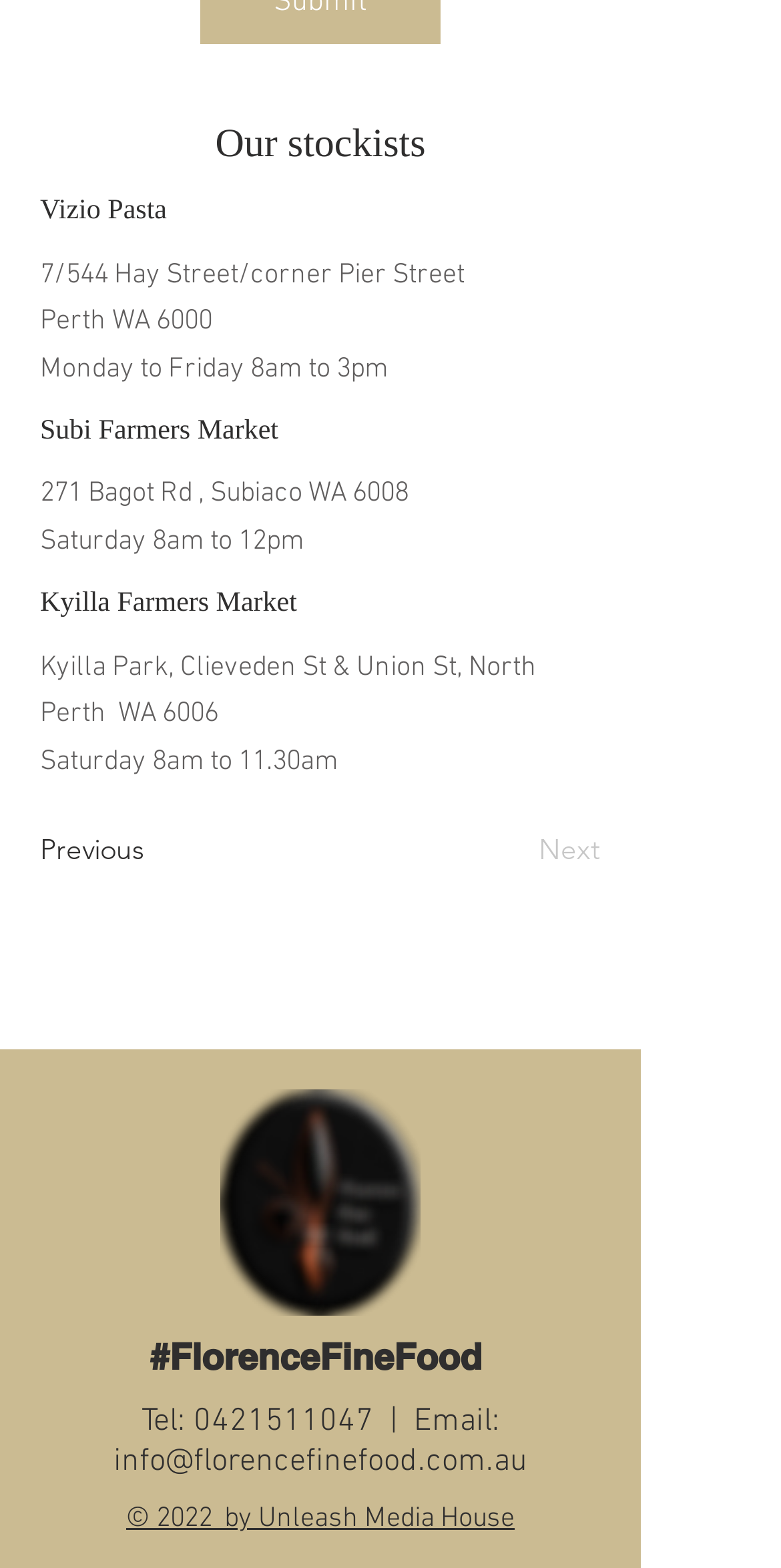What is the operating hour of Kyilla Farmers Market on Saturday?
Using the image, give a concise answer in the form of a single word or short phrase.

8am to 11.30am